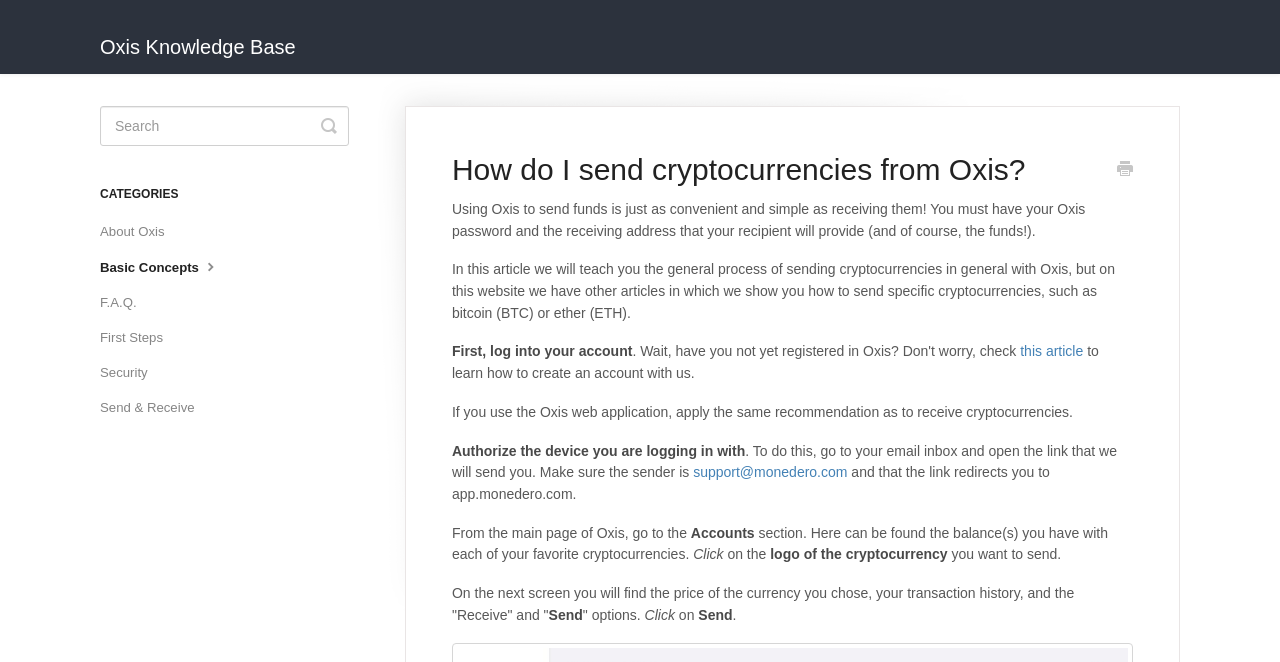Show the bounding box coordinates of the region that should be clicked to follow the instruction: "Toggle search."

[0.251, 0.16, 0.263, 0.221]